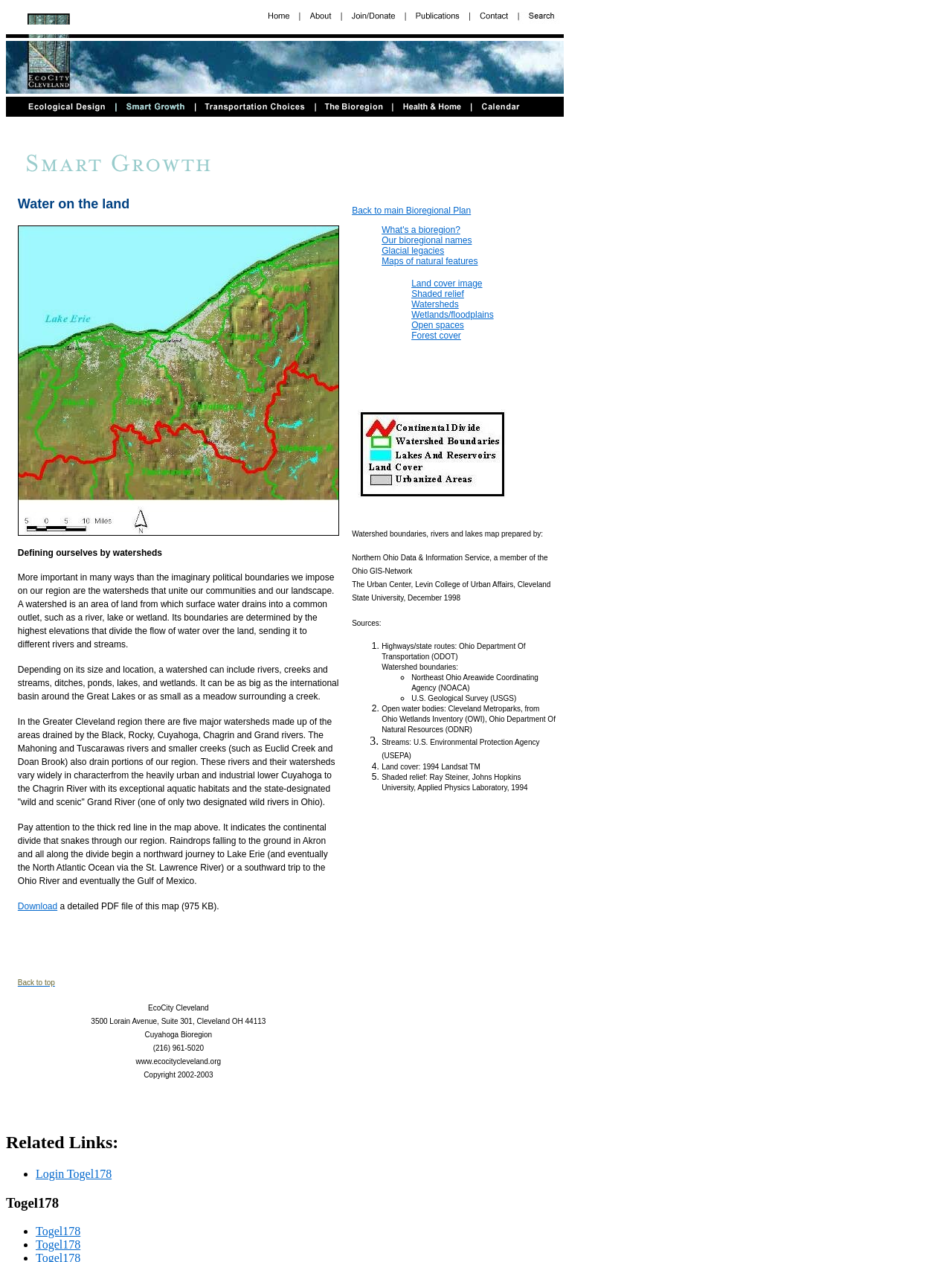Please find the bounding box coordinates for the clickable element needed to perform this instruction: "Click the link to view the main Bioregional Plan".

[0.37, 0.156, 0.584, 0.886]